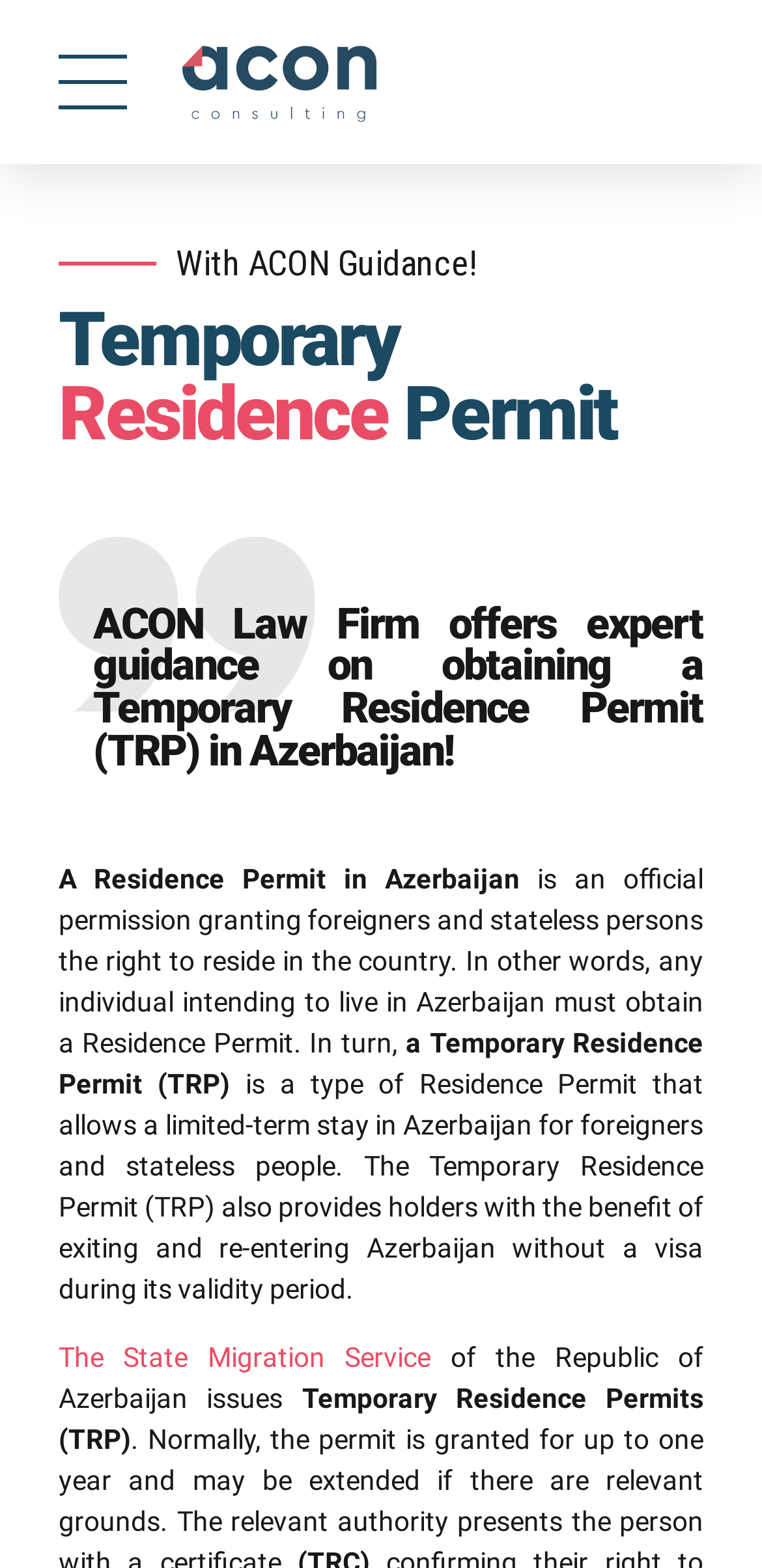Please find and give the text of the main heading on the webpage.

ACON Law Firm offers expert guidance on obtaining a Temporary Residence Permit (TRP) in Azerbaijan!